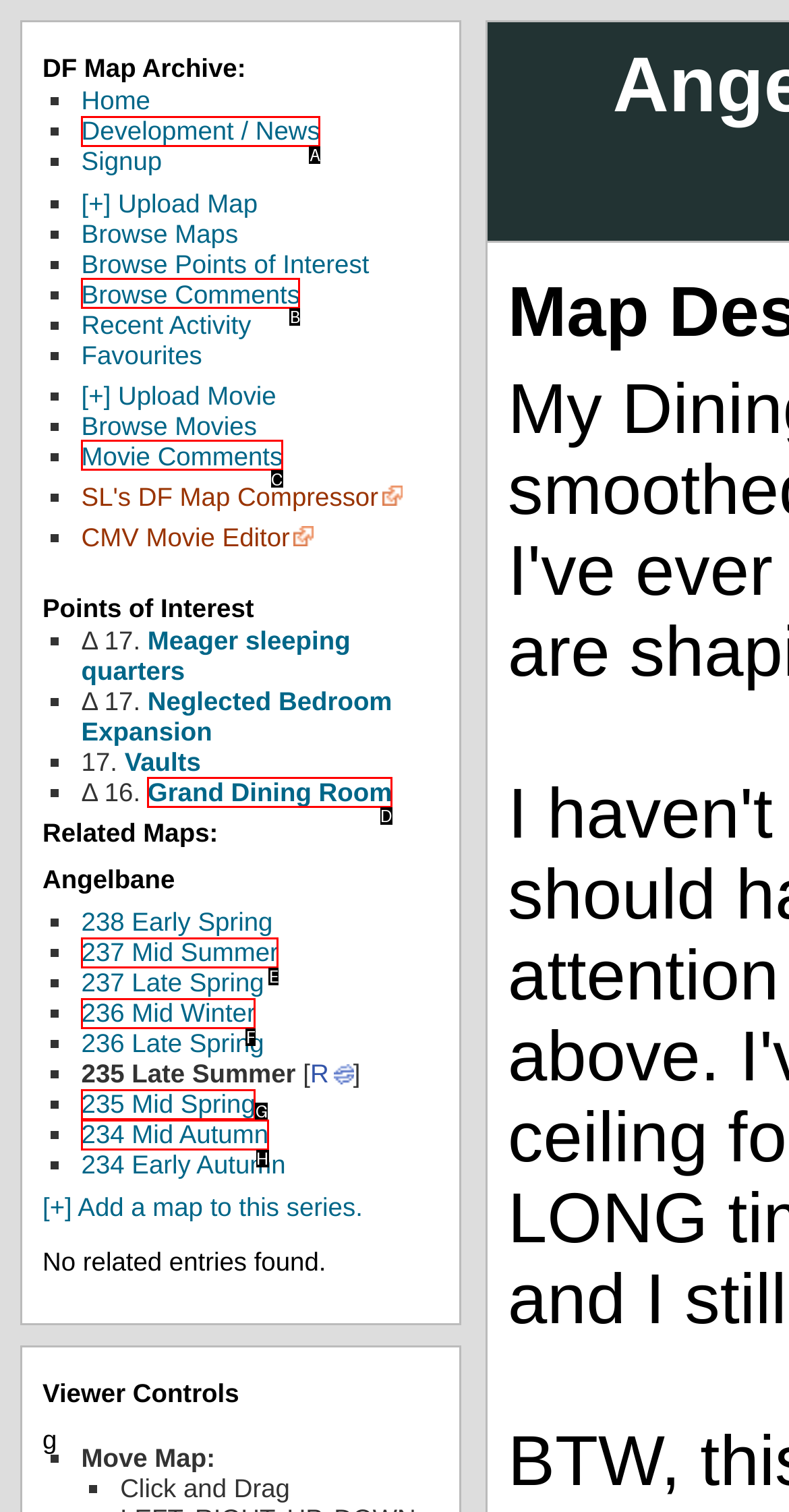For the given instruction: View the Grand Dining Room, determine which boxed UI element should be clicked. Answer with the letter of the corresponding option directly.

D